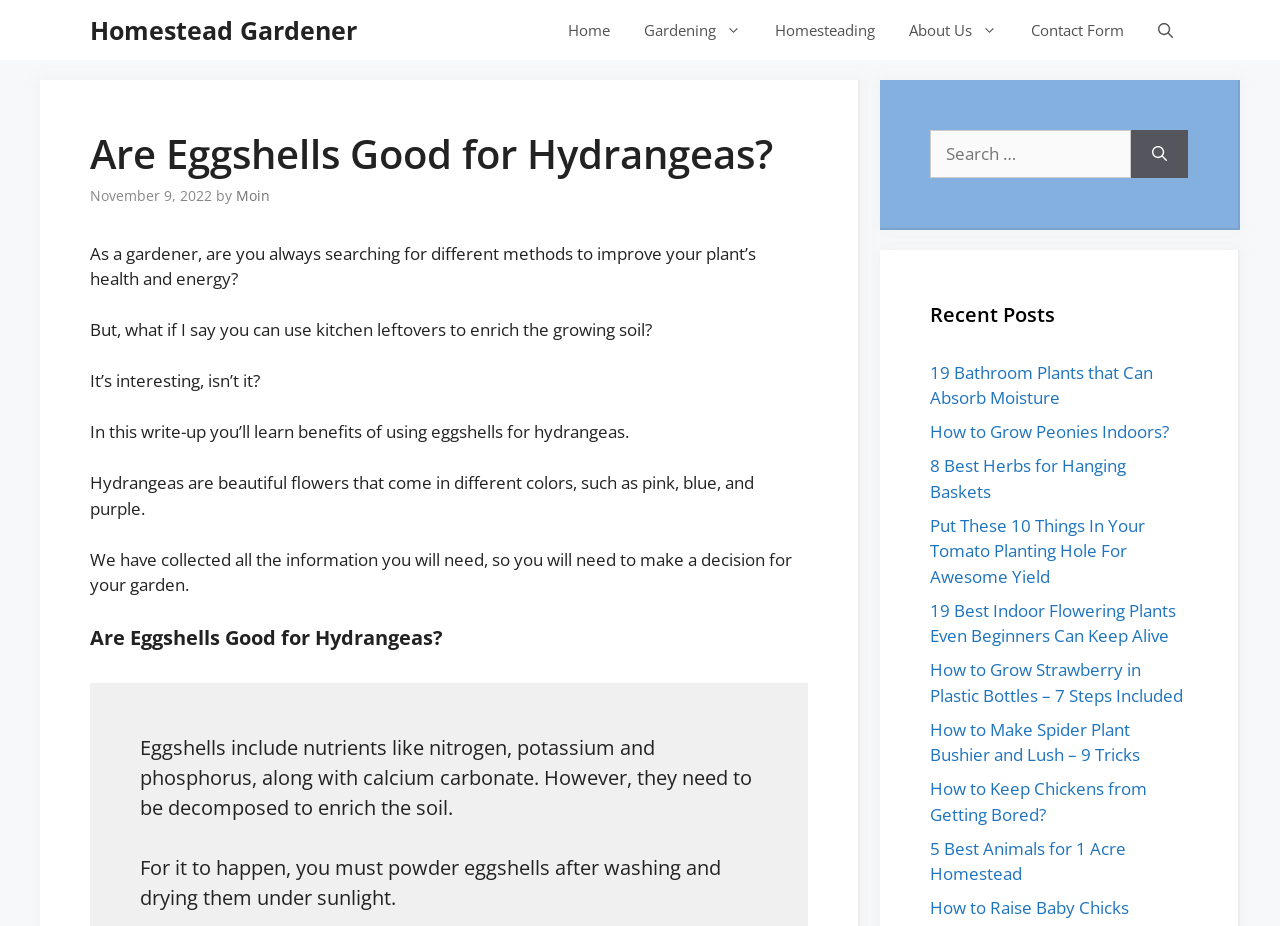Provide a one-word or short-phrase response to the question:
What is the process to make eggshells usable for hydrangeas?

powdering after washing and drying